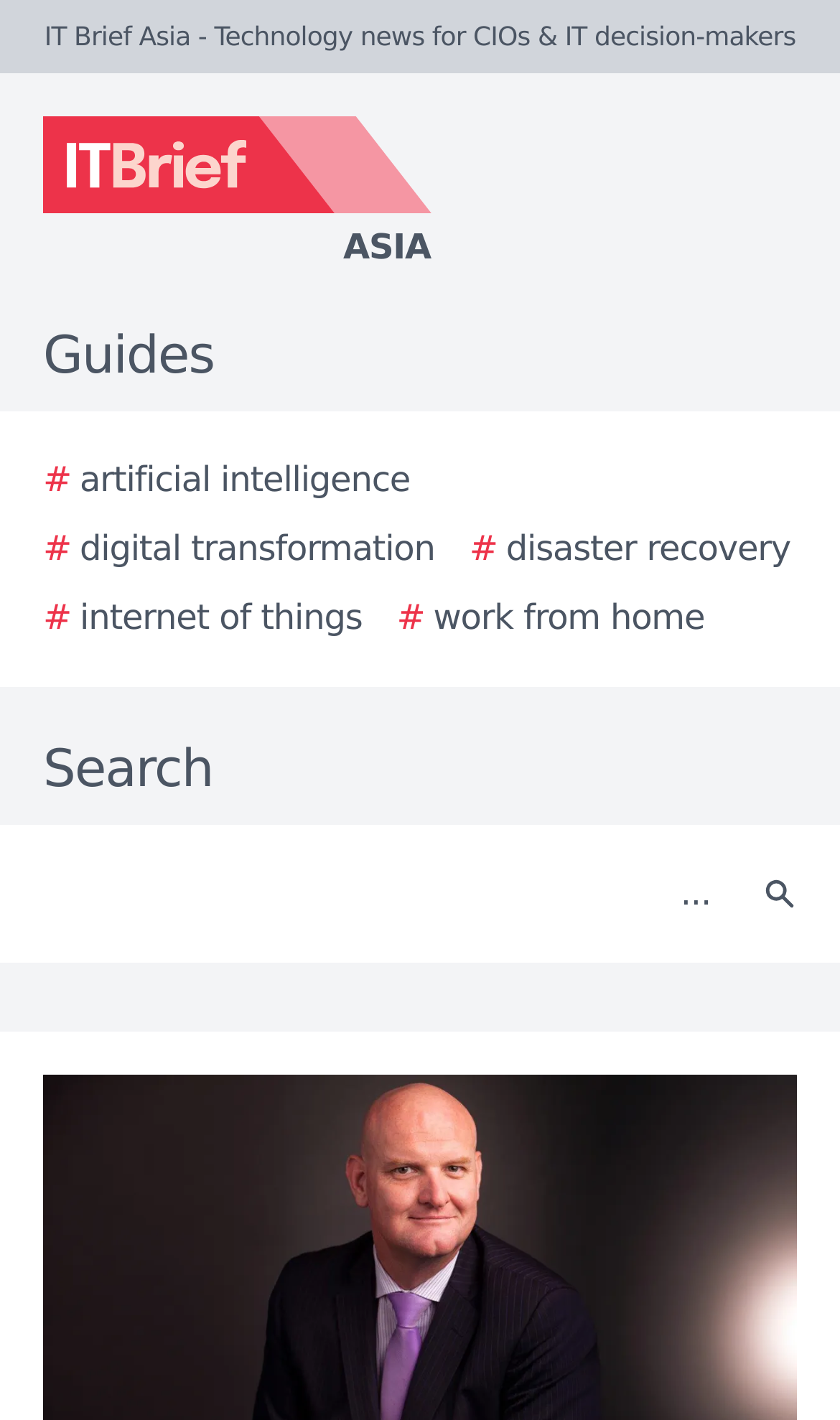Give a complete and precise description of the webpage's appearance.

The webpage appears to be a news article or press release from IT Brief Asia, a technology news website for CIOs and IT decision-makers. At the top of the page, there is a logo of IT Brief Asia, accompanied by the website's name in text. Below the logo, there are several links to guides on various technology topics, including artificial intelligence, digital transformation, disaster recovery, internet of things, and work from home.

To the right of the guides, there is a search bar with a text box and a search button. The search button has a small icon. Above the search bar, there is a header with the title of the news article, "Netskope appoints David Fairman as chief information officer". The article's content is not explicitly described in the accessibility tree, but it likely follows the header.

The overall layout of the webpage is organized, with clear sections for the logo, guides, search bar, and article content. The elements are positioned in a logical and easy-to-follow manner, making it easy for users to navigate the page.